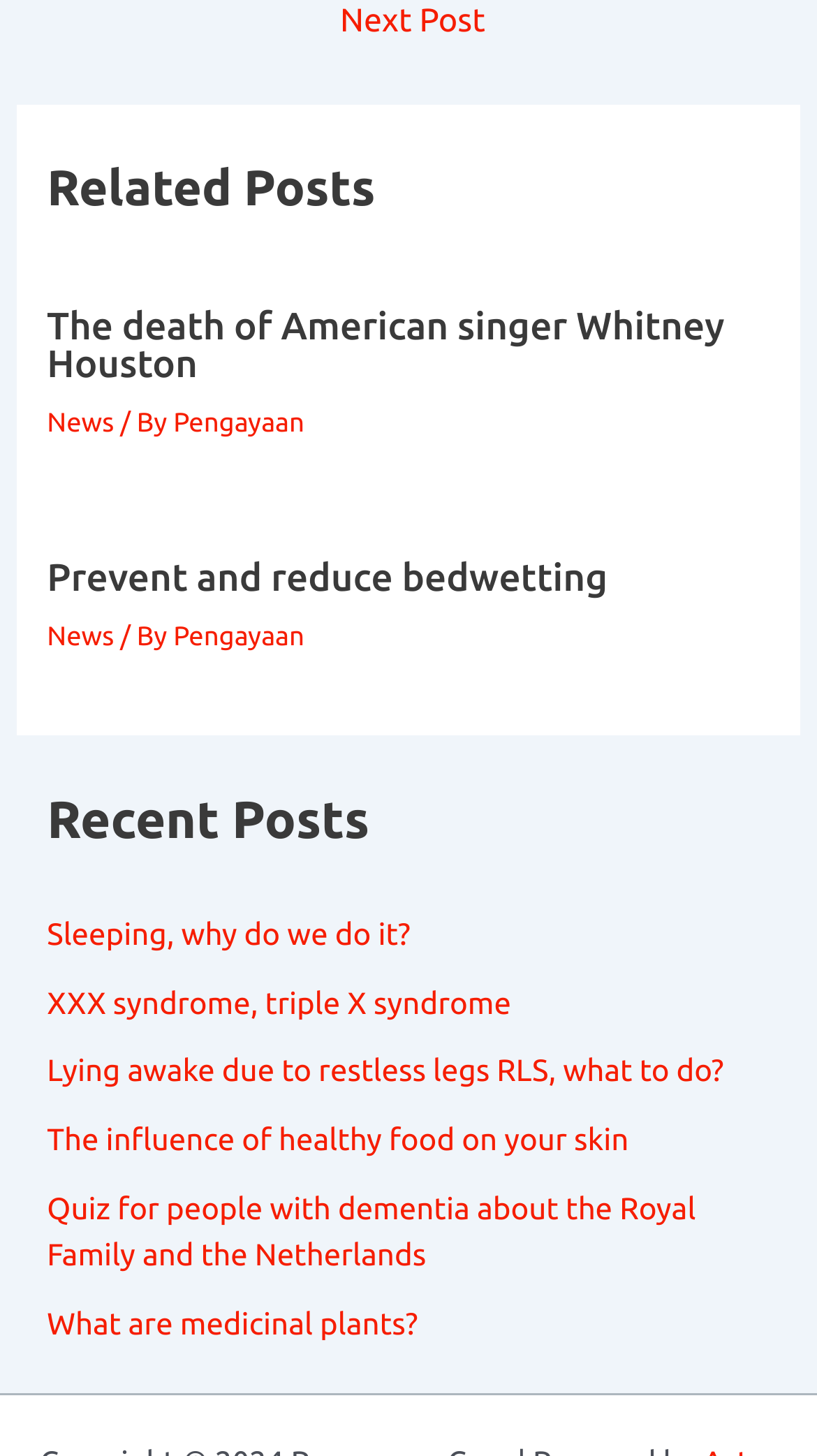Locate the bounding box of the UI element based on this description: "XXX syndrome, triple X syndrome". Provide four float numbers between 0 and 1 as [left, top, right, bottom].

[0.058, 0.676, 0.626, 0.7]